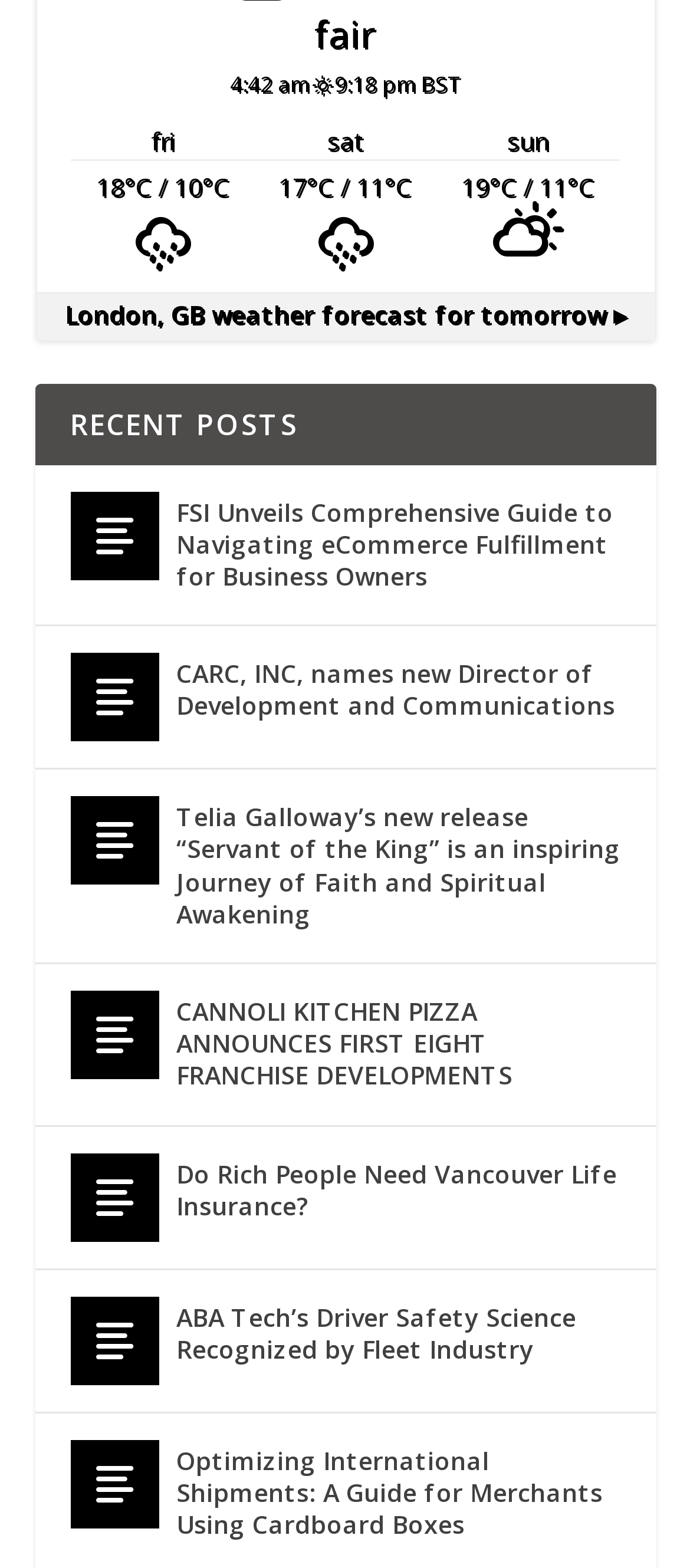Locate the bounding box coordinates of the element that should be clicked to execute the following instruction: "View the post about CARC, INC, names new Director of Development and Communications".

[0.101, 0.417, 0.229, 0.473]